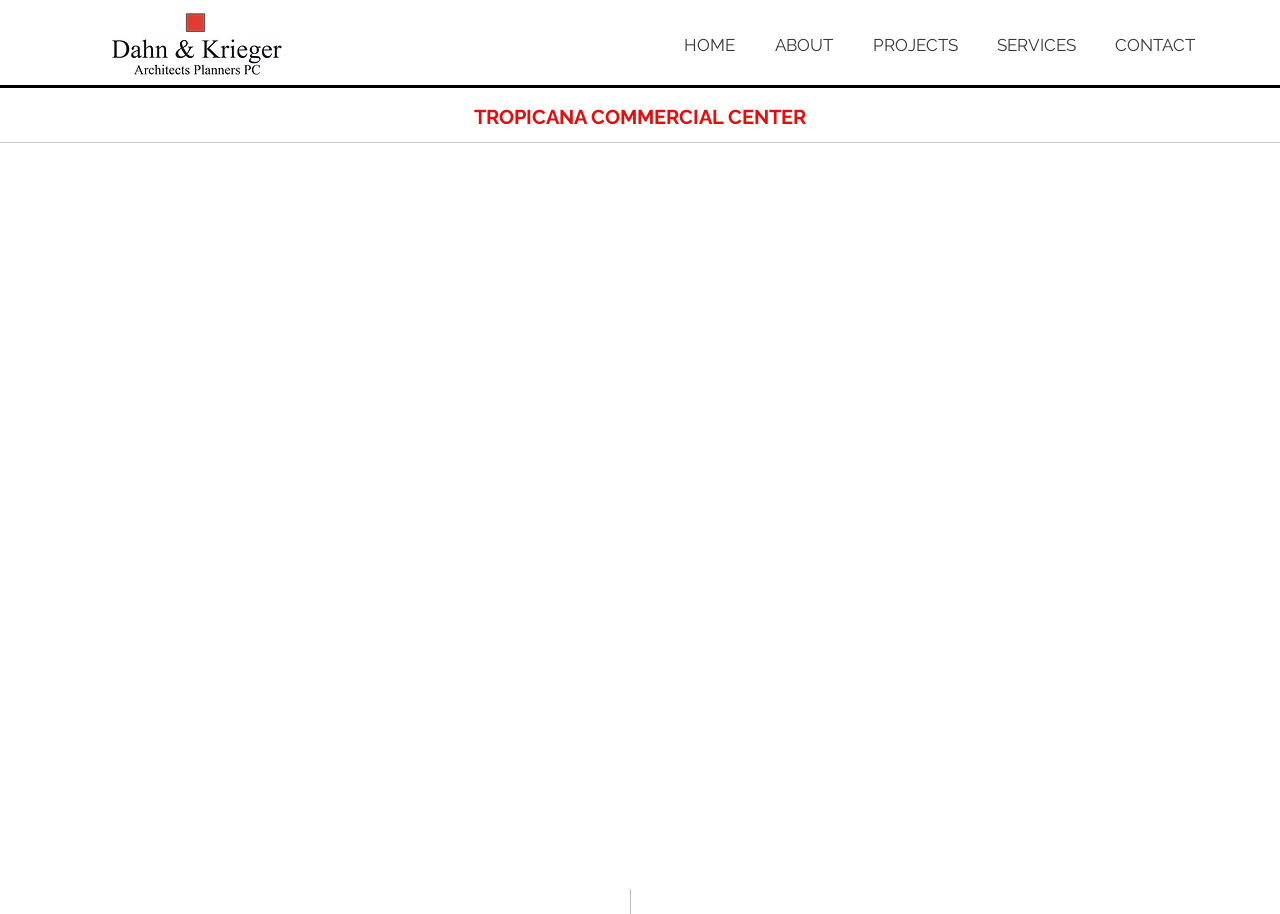Summarize the webpage with intricate details.

The webpage is about Tropicana Commercial Center, with a prominent logo displayed at the top left corner, accompanied by another smaller logo to its right. 

Below the logos, there is a navigation menu labeled "Site" that spans across the top of the page, containing five links: "HOME", "ABOUT", "PROJECTS", "SERVICES", and "CONTACT", arranged from left to right. 

In the center of the page, there is a large heading that reads "TROPICANA COMMERCIAL CENTER".